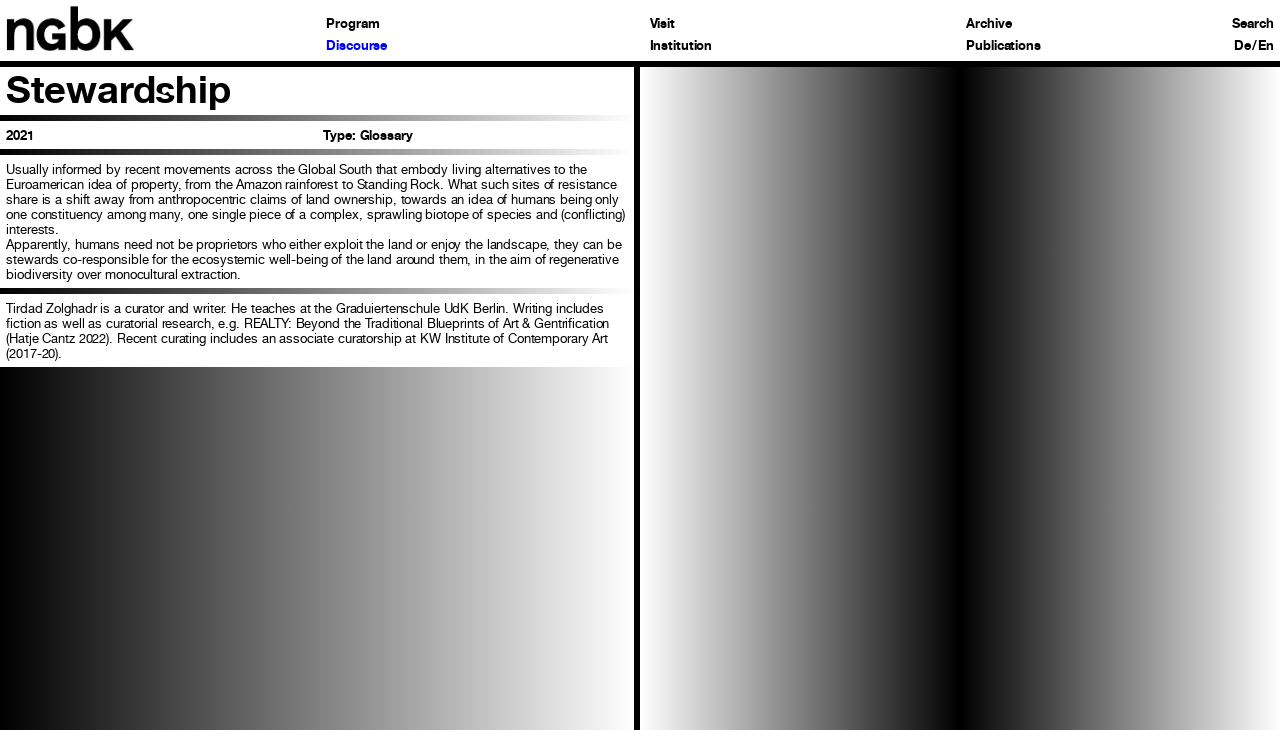What is the idea of humans in the context of land ownership?
Please give a well-detailed answer to the question.

I found the text 'What such sites of resistance share is a shift away from anthropocentric claims of land ownership, towards an idea of humans being only one constituency among many...' at [0.005, 0.222, 0.488, 0.324], which describes the idea of humans in the context of land ownership.